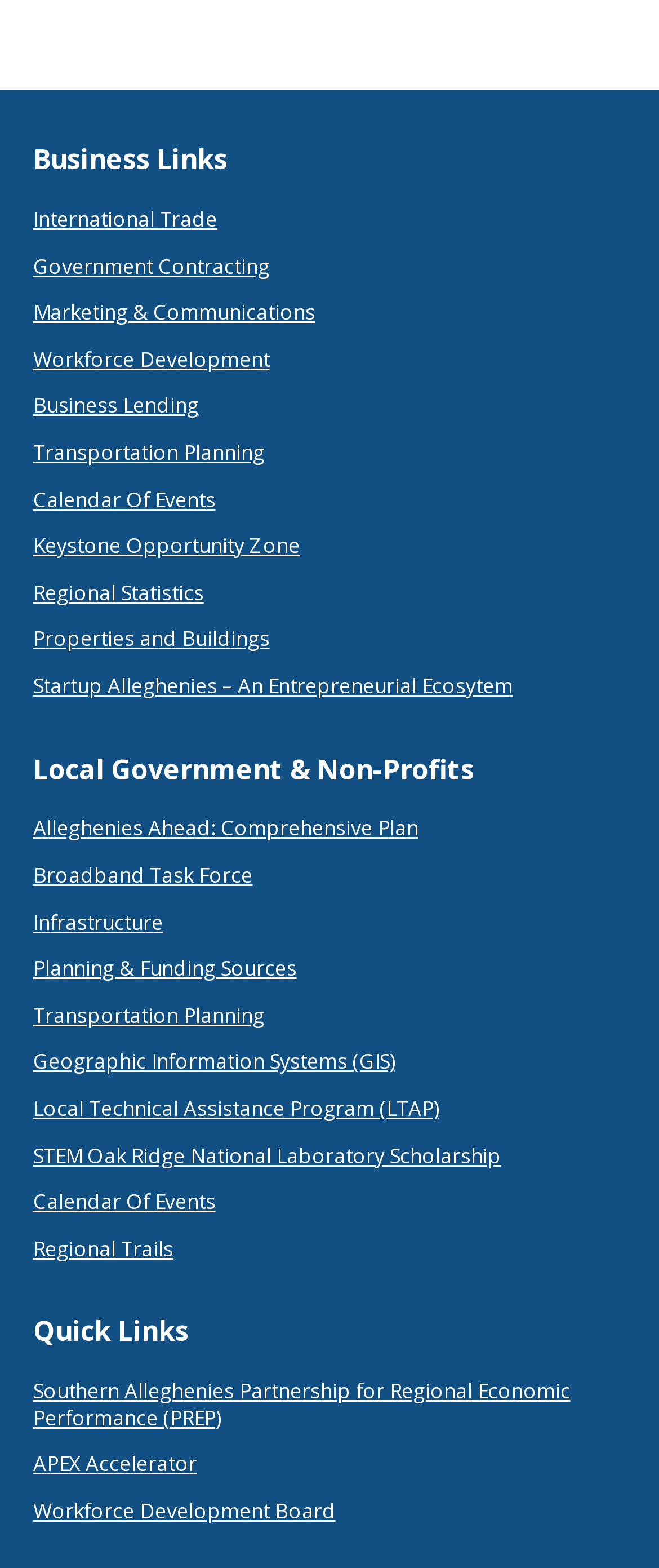Determine the coordinates of the bounding box that should be clicked to complete the instruction: "Check the Calendar Of Events". The coordinates should be represented by four float numbers between 0 and 1: [left, top, right, bottom].

[0.05, 0.309, 0.327, 0.327]